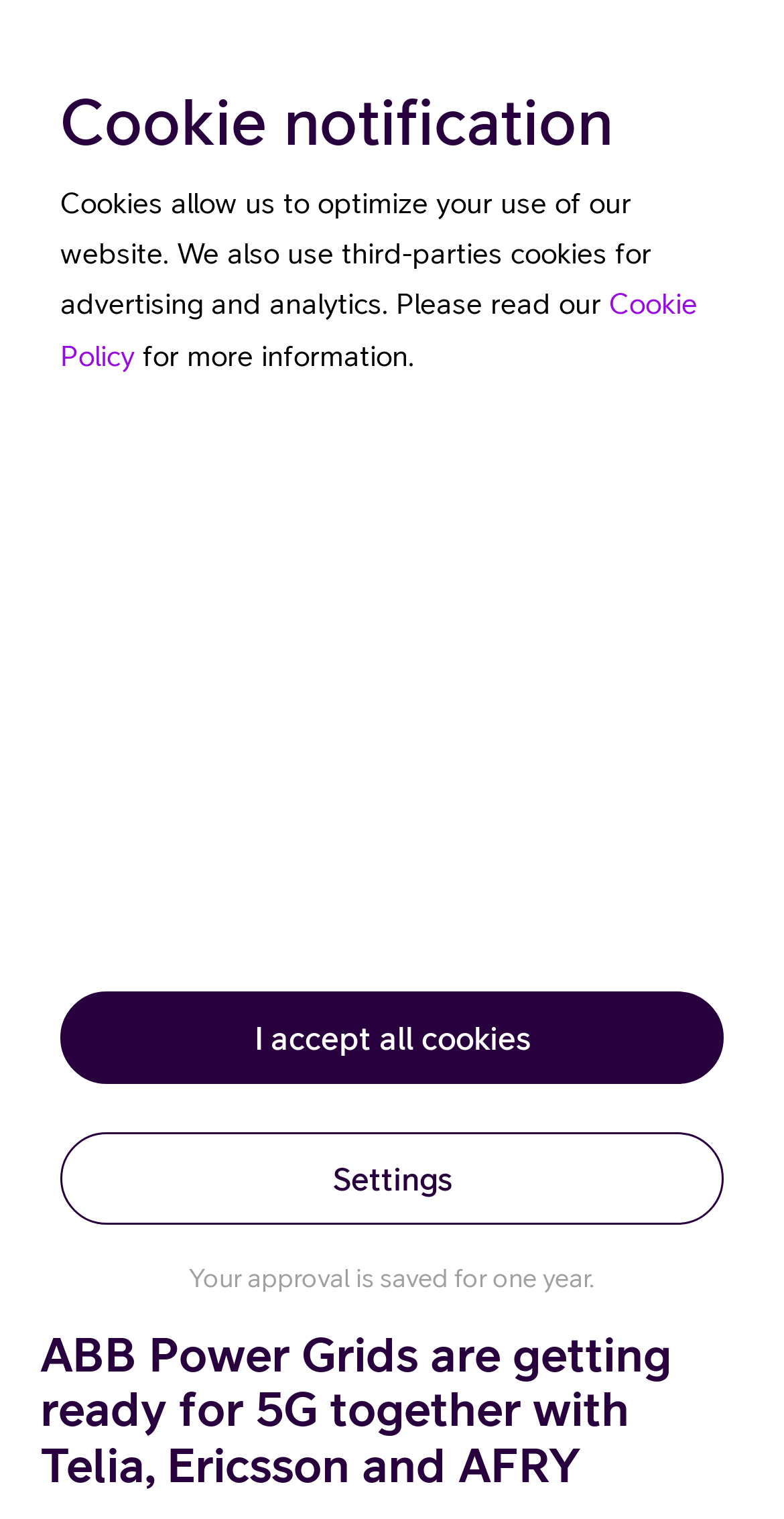Determine the bounding box coordinates for the area that should be clicked to carry out the following instruction: "Go to Global Solutions".

[0.051, 0.246, 0.305, 0.268]